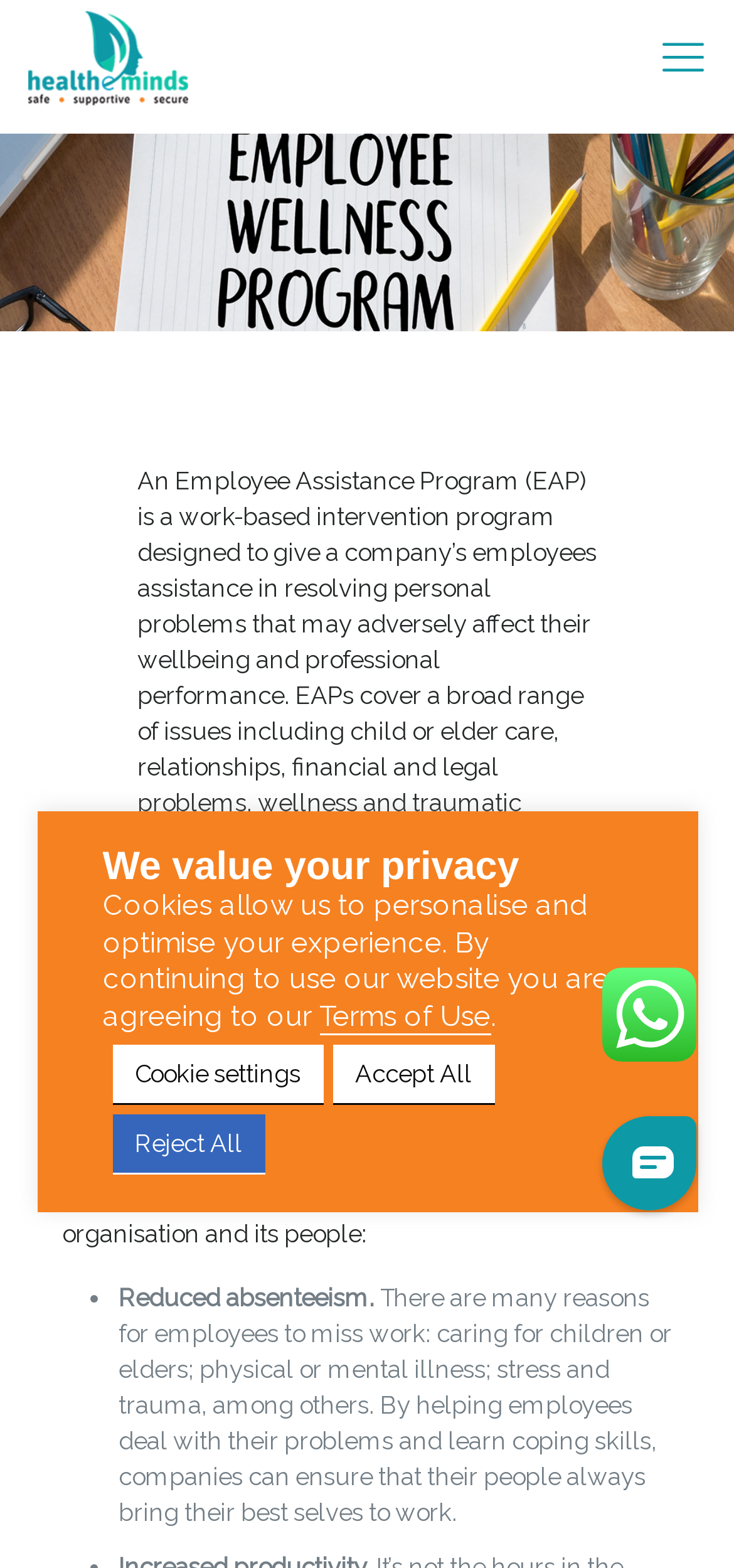What are the benefits of EAPs for organisations?
Please answer using one word or phrase, based on the screenshot.

Many benefits